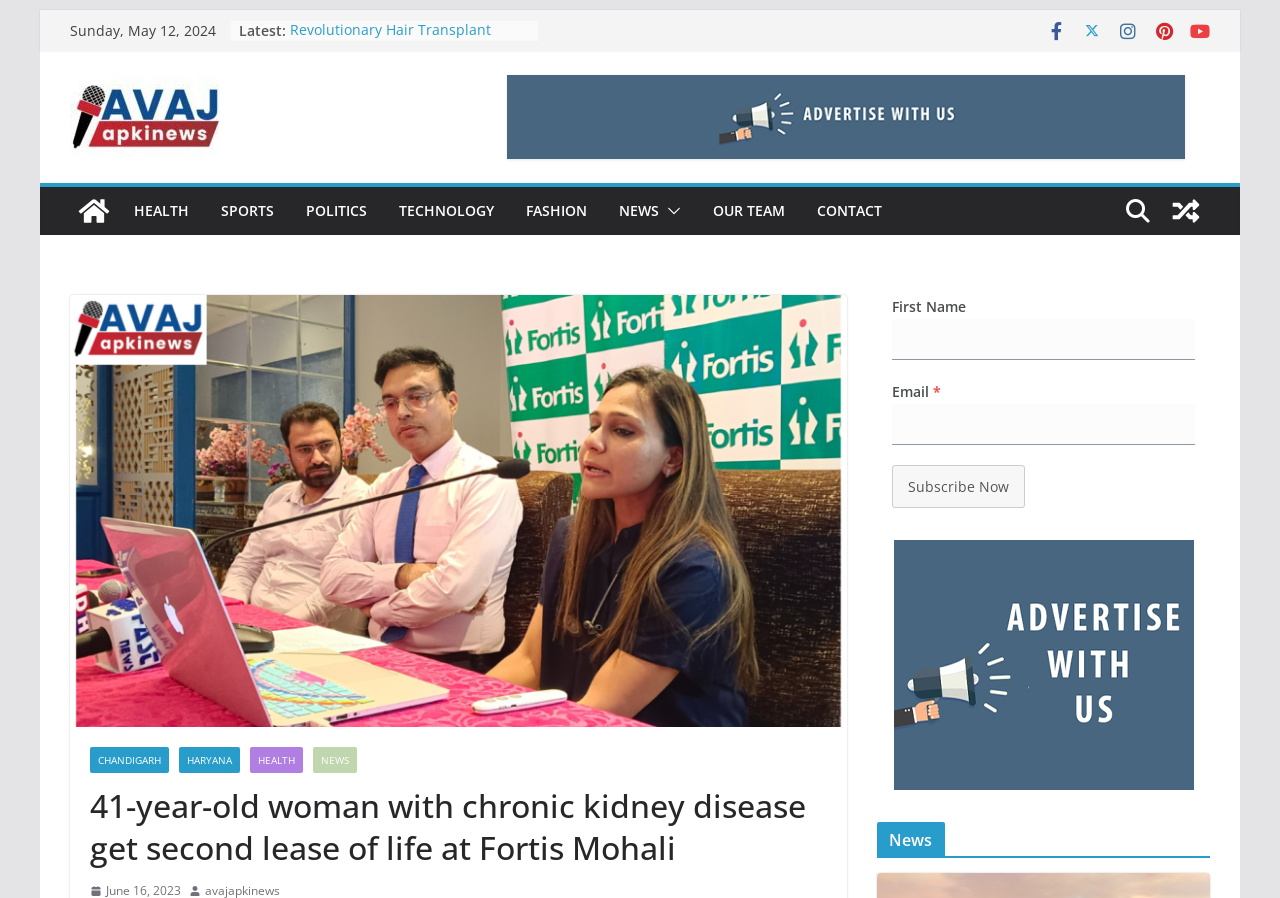What are the categories of news articles?
Refer to the image and give a detailed answer to the question.

The categories of news articles are displayed as links at the top of the webpage. There are six categories: HEALTH, SPORTS, POLITICS, TECHNOLOGY, FASHION, and NEWS.